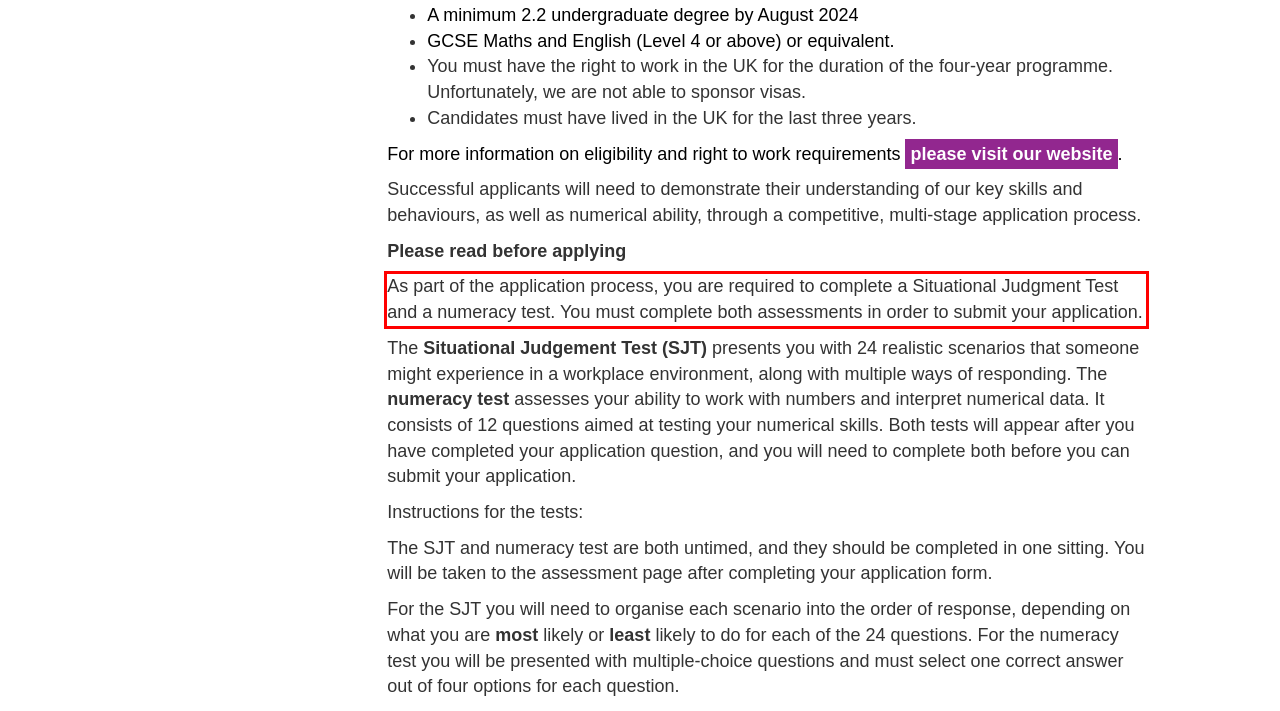Locate the red bounding box in the provided webpage screenshot and use OCR to determine the text content inside it.

As part of the application process, you are required to complete a Situational Judgment Test and a numeracy test. You must complete both assessments in order to submit your application.